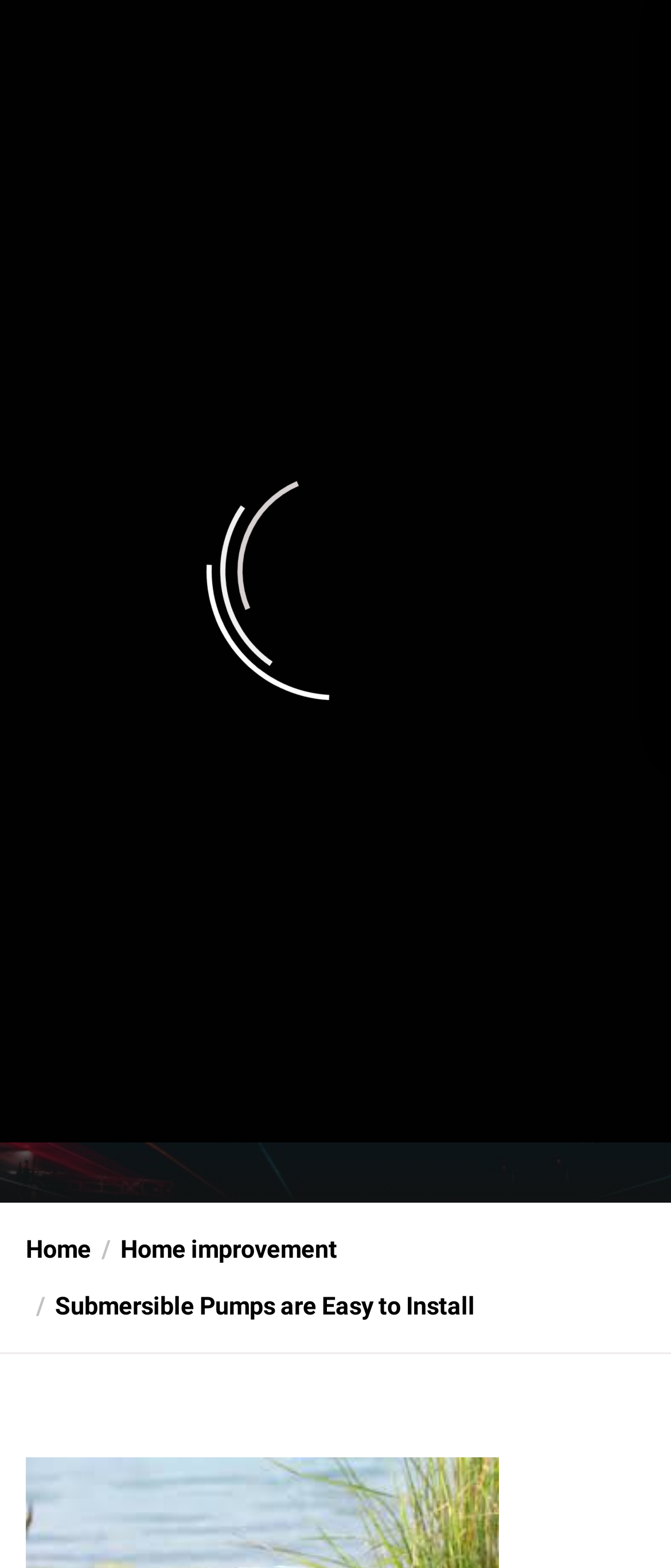Pinpoint the bounding box coordinates of the element to be clicked to execute the instruction: "Click on the menu button".

[0.436, 0.691, 0.703, 0.735]